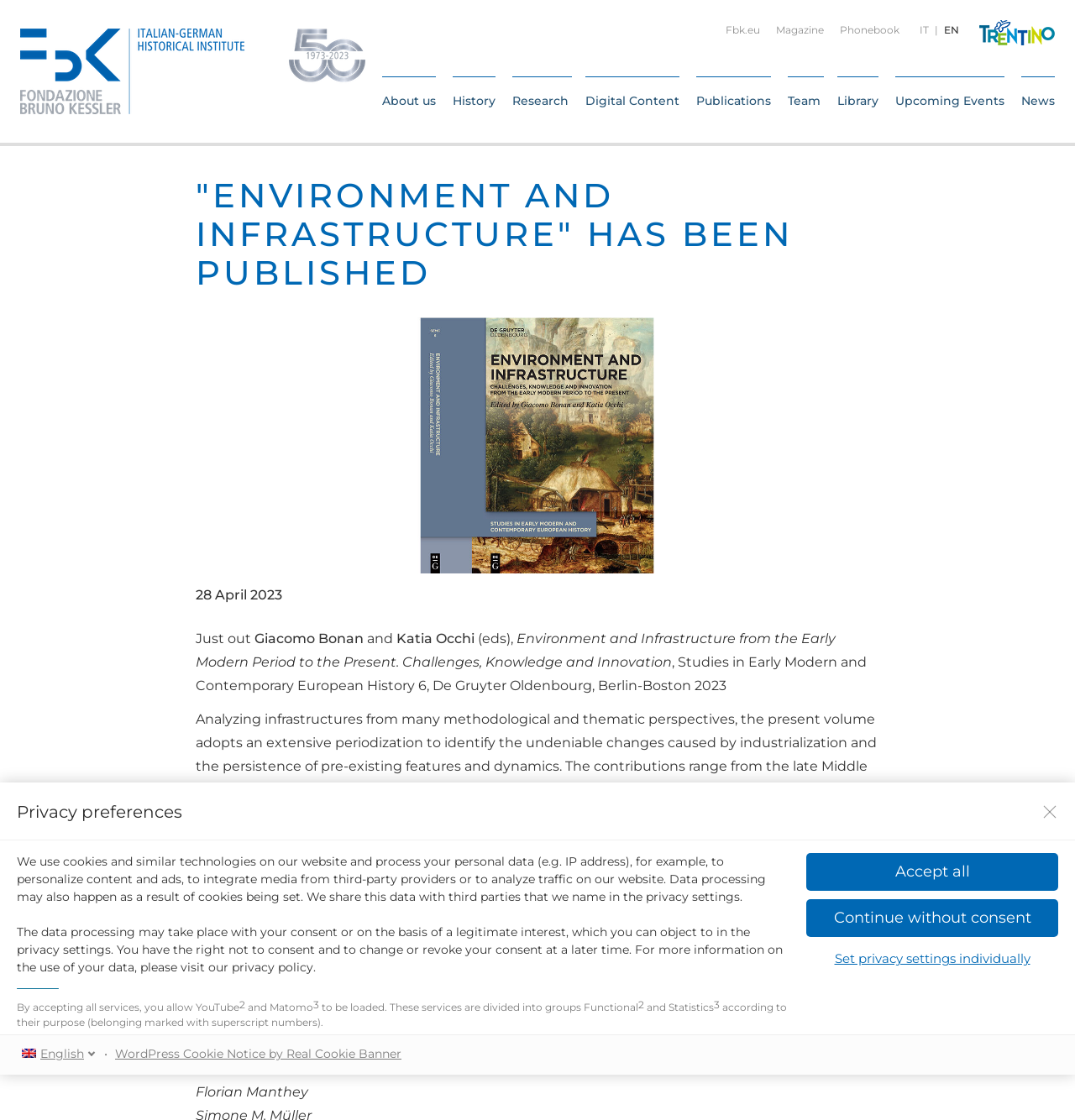Show the bounding box coordinates for the HTML element described as: "Set privacy settings individually".

[0.75, 0.844, 0.984, 0.867]